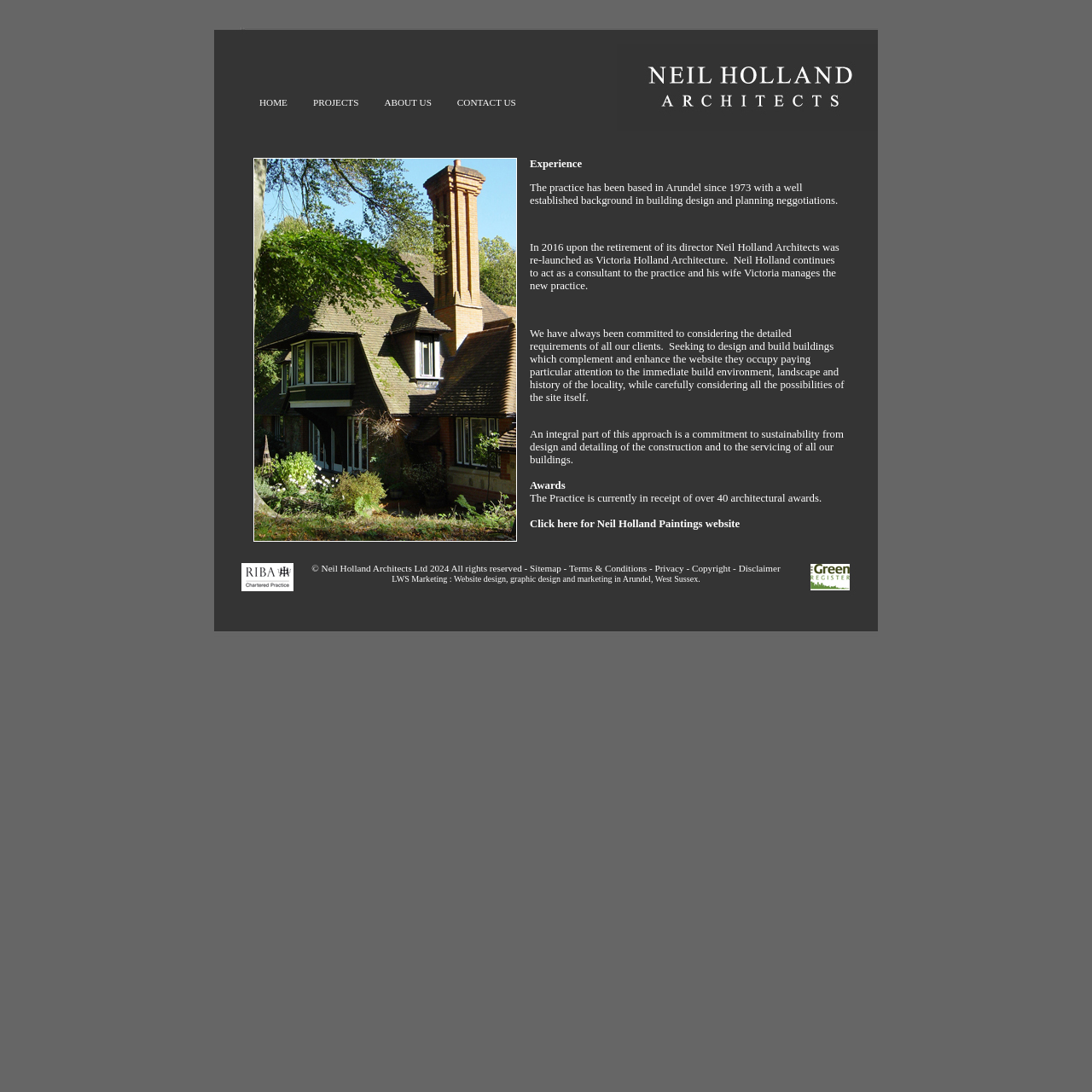Provide the bounding box coordinates of the HTML element this sentence describes: "Terms & Conditions".

[0.521, 0.516, 0.592, 0.525]